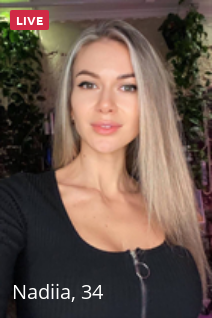What does the word 'LIVE' in the corner indicate?
Refer to the image and give a detailed response to the question.

The presence of the word 'LIVE' in the corner of the image suggests that viewers can engage with Nadiia in real-time, implying that the interaction is happening live.